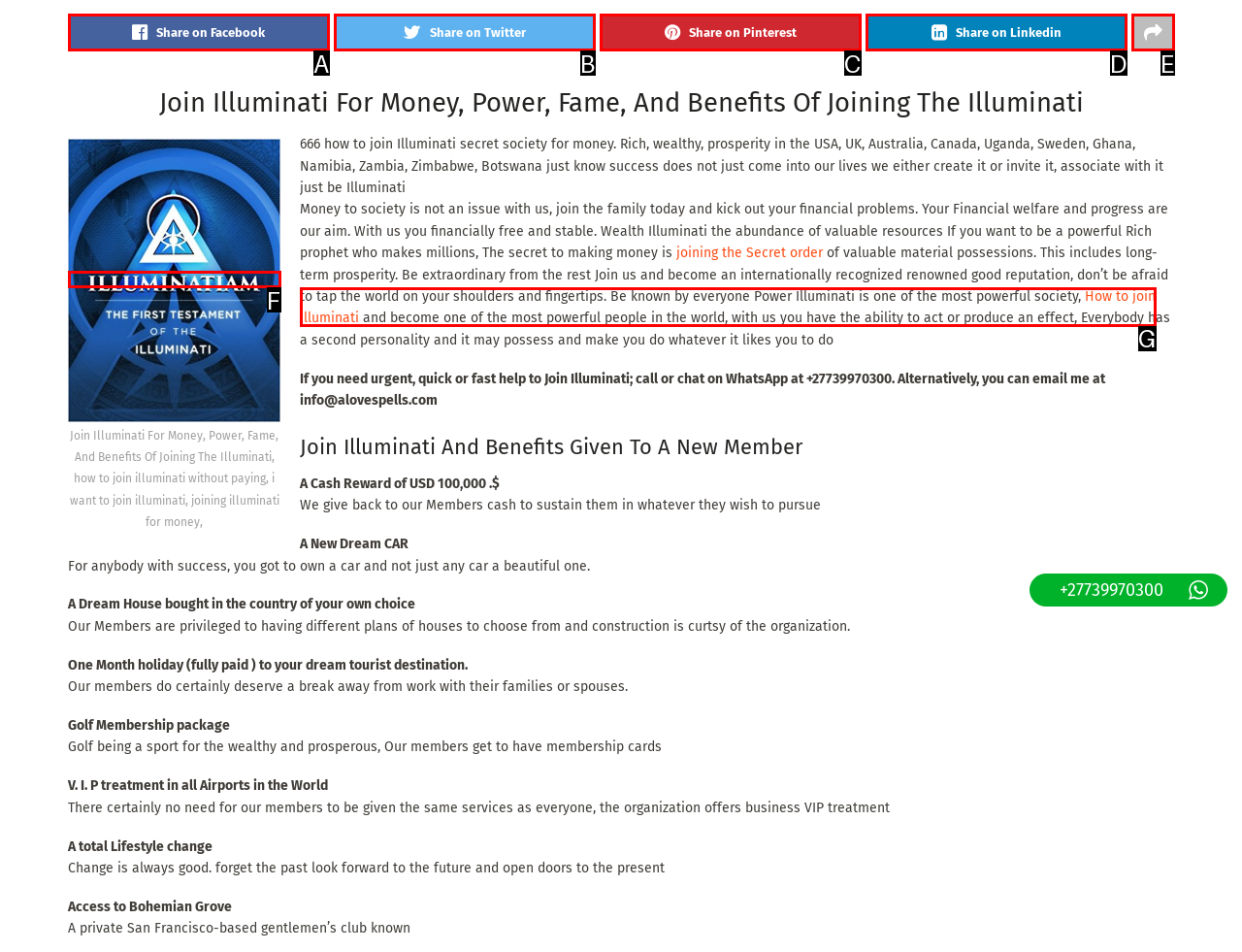Given the description: How to join Illuminati, pick the option that matches best and answer with the corresponding letter directly.

G